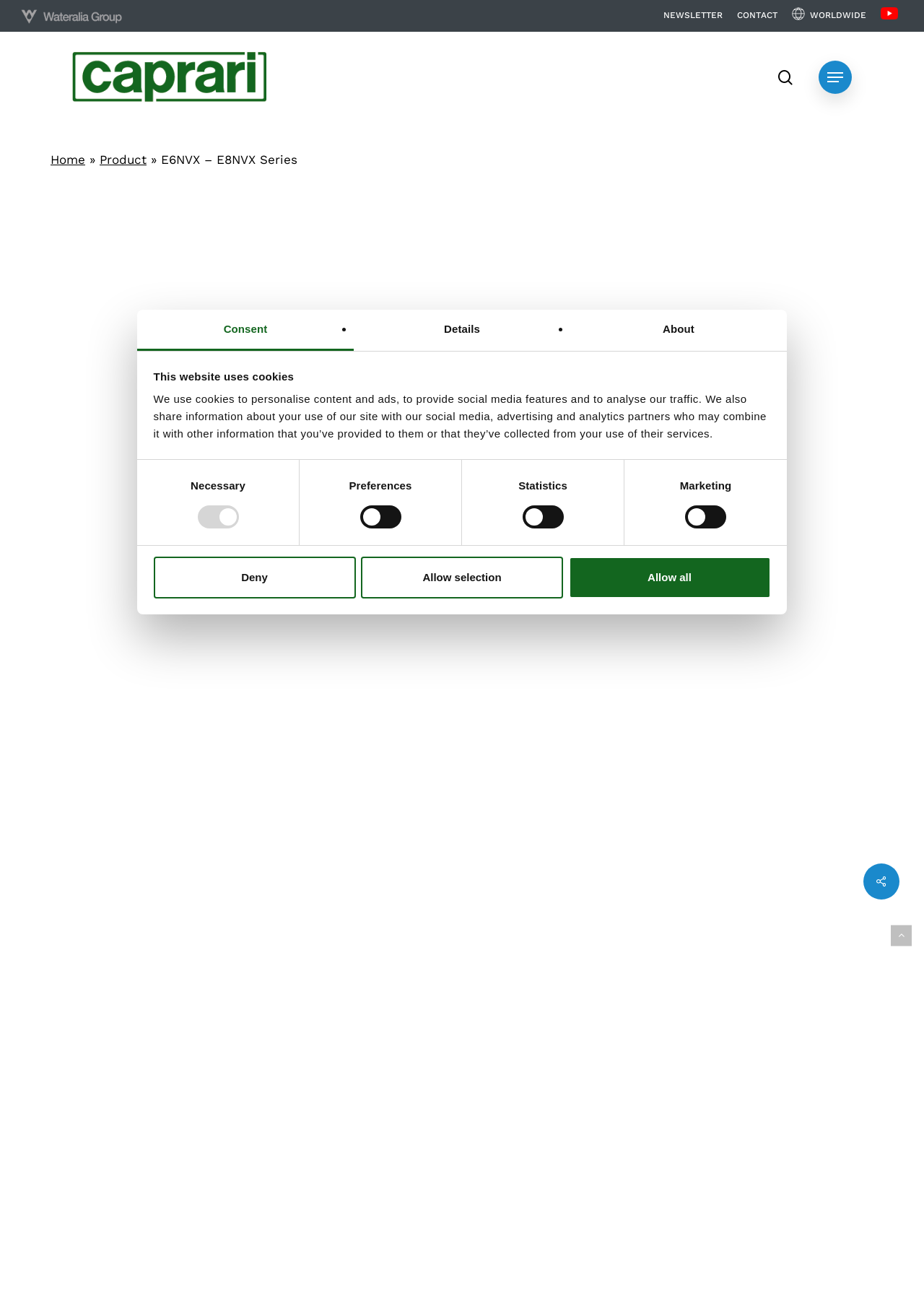Provide your answer in a single word or phrase: 
What is the purpose of the DEFENDER anti-corrosion device?

Maximum corrosion resistance